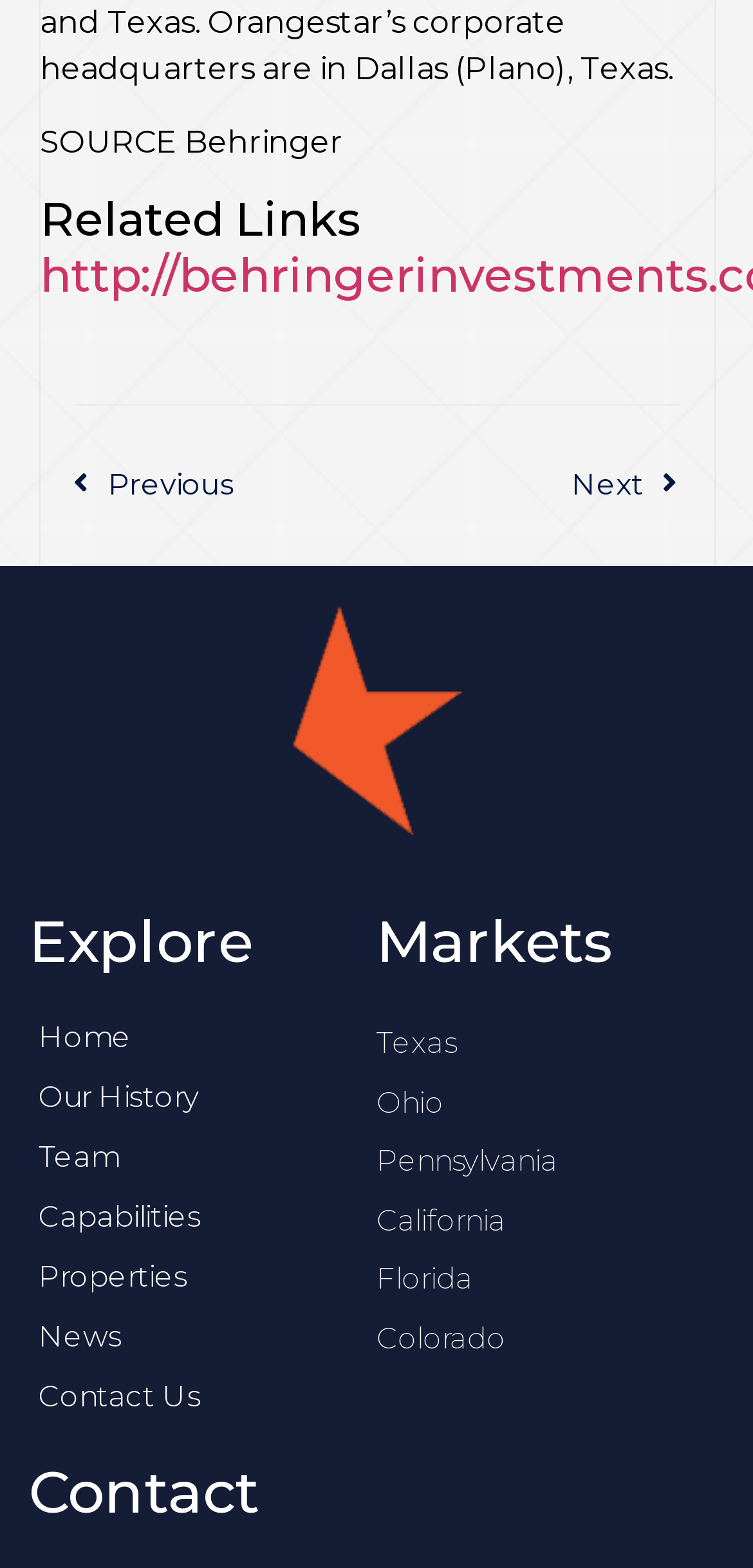Refer to the image and provide a thorough answer to this question:
What is the logo in the middle of the webpage?

The answer can be found by looking at the image in the middle of the webpage, which is described as the 'ORANGESTAR Logo'.